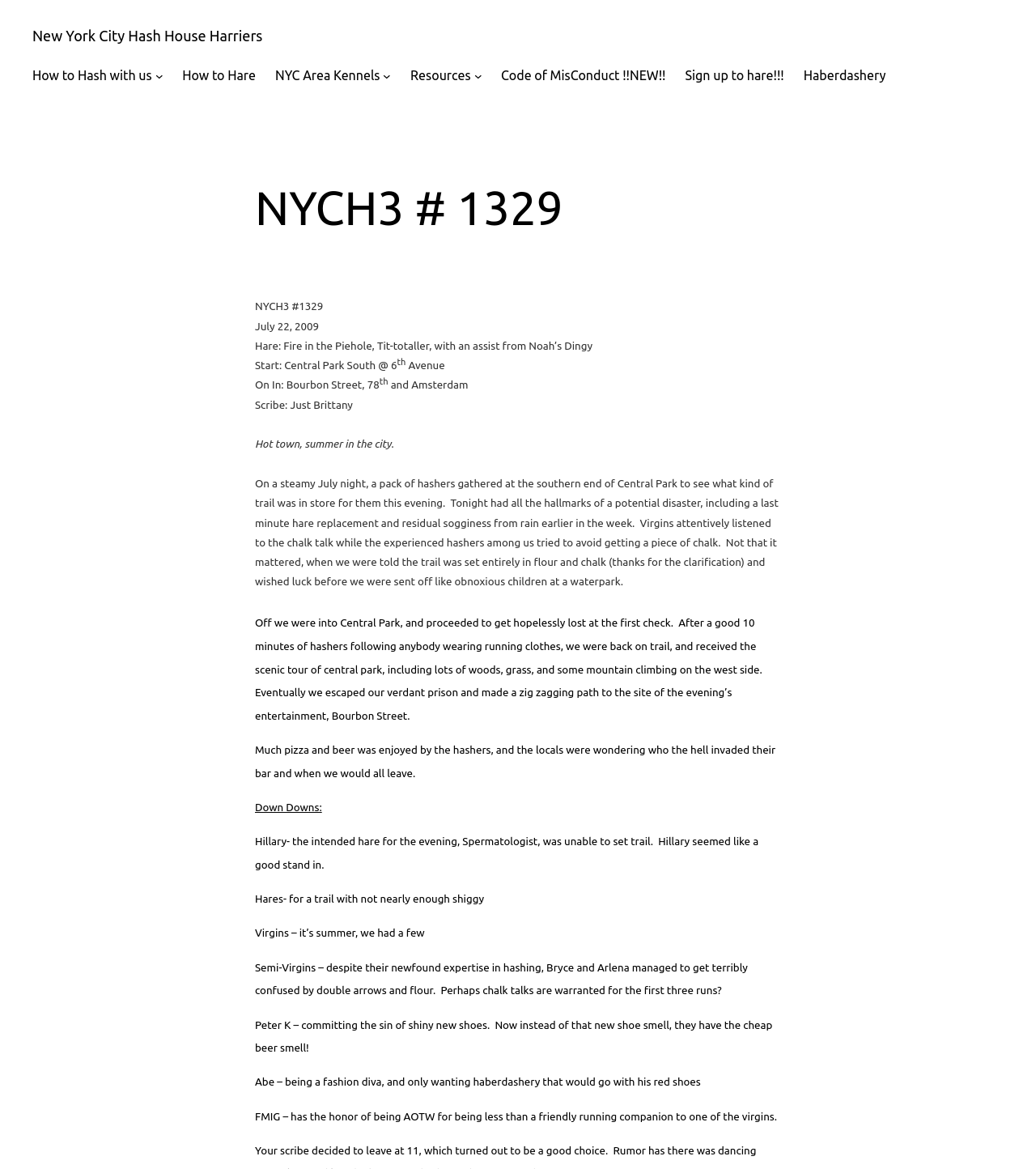Please find and provide the title of the webpage.

NYCH3 # 1329